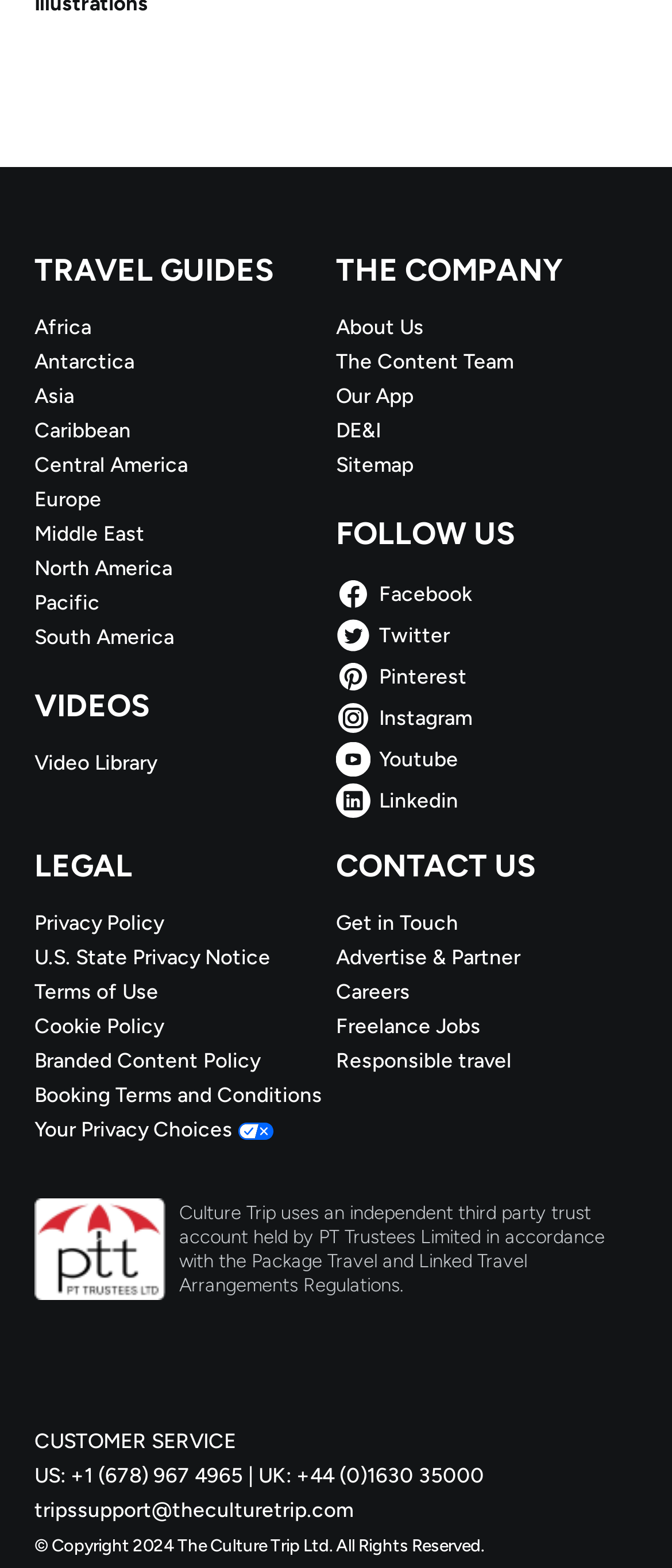Locate the bounding box coordinates of the element I should click to achieve the following instruction: "Explore travel guides for Africa".

[0.051, 0.2, 0.5, 0.218]